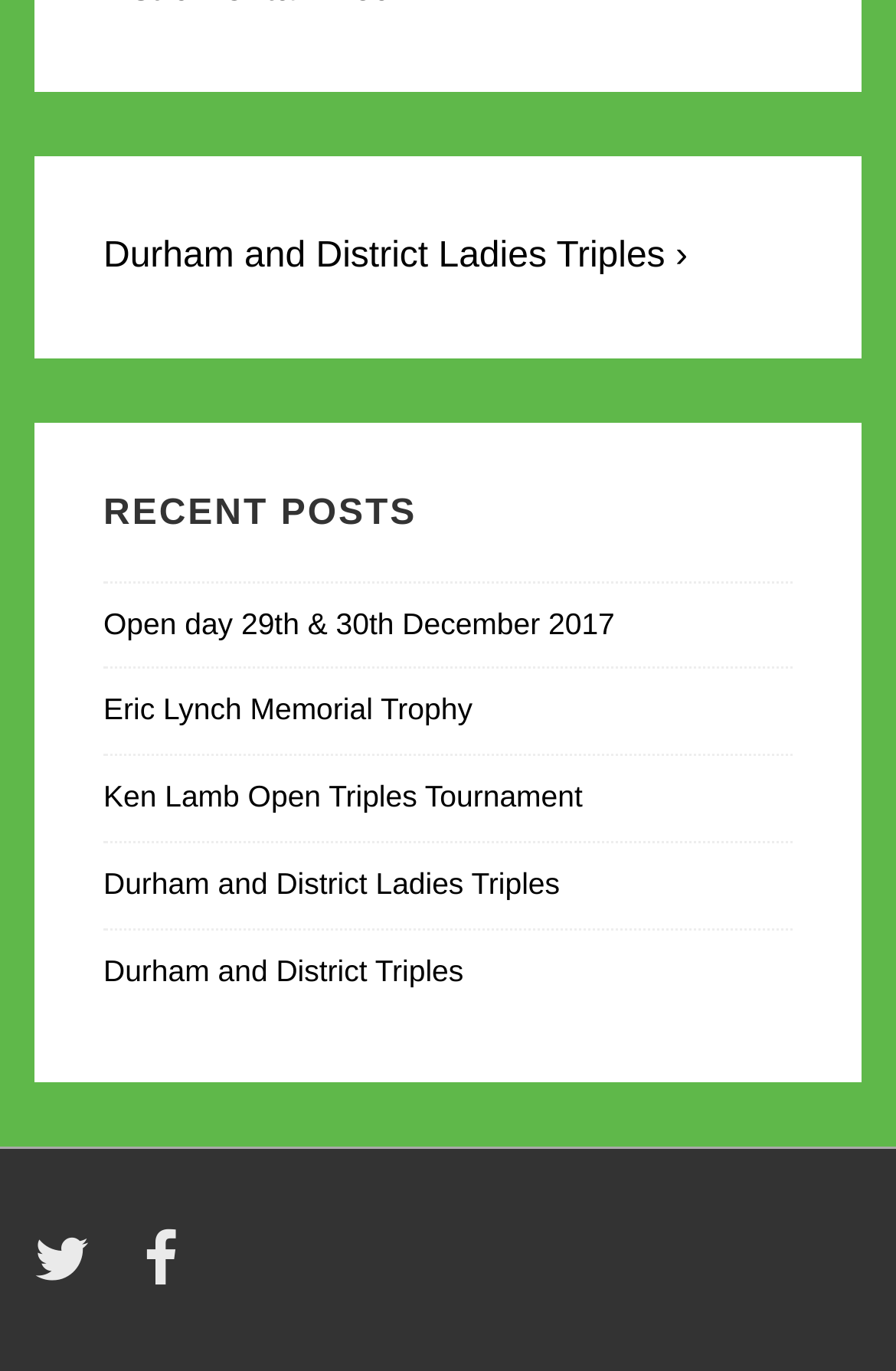Determine the bounding box coordinates of the UI element that matches the following description: "Durham and District Ladies Triples". The coordinates should be four float numbers between 0 and 1 in the format [left, top, right, bottom].

[0.115, 0.632, 0.625, 0.657]